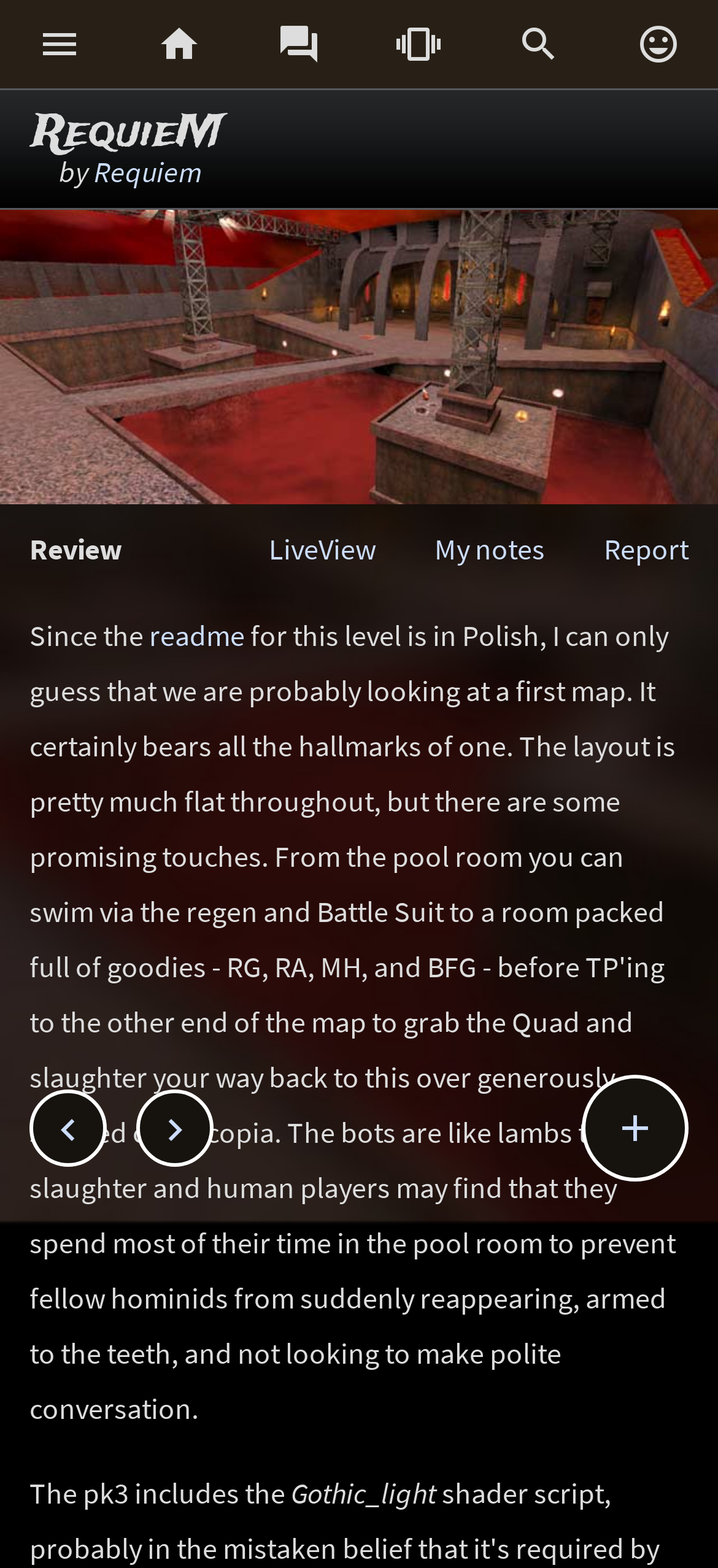Identify the bounding box coordinates for the UI element described as: "". The coordinates should be provided as four floats between 0 and 1: [left, top, right, bottom].

[0.815, 0.688, 0.954, 0.751]